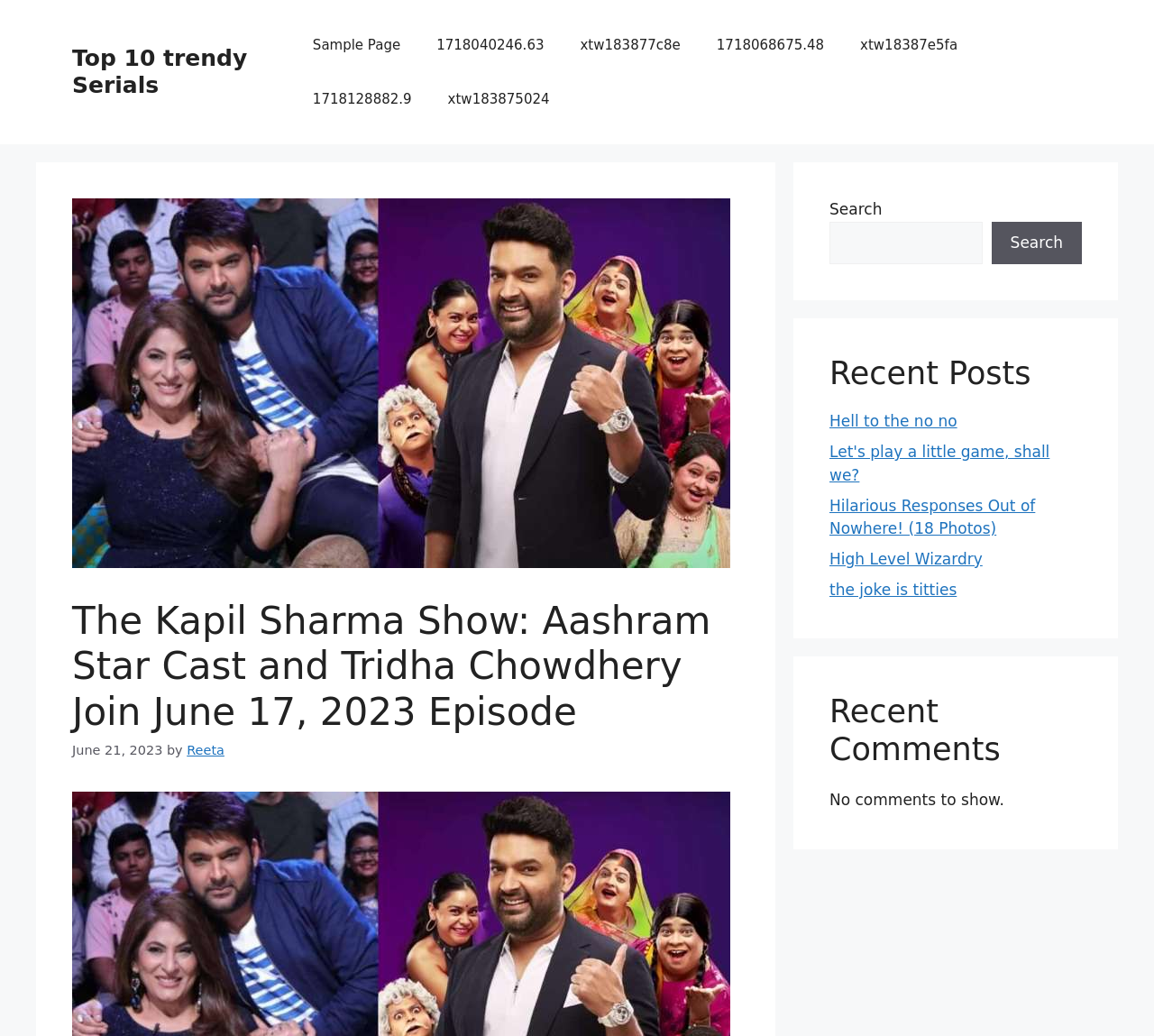Identify the bounding box coordinates of the clickable section necessary to follow the following instruction: "Search for something". The coordinates should be presented as four float numbers from 0 to 1, i.e., [left, top, right, bottom].

None